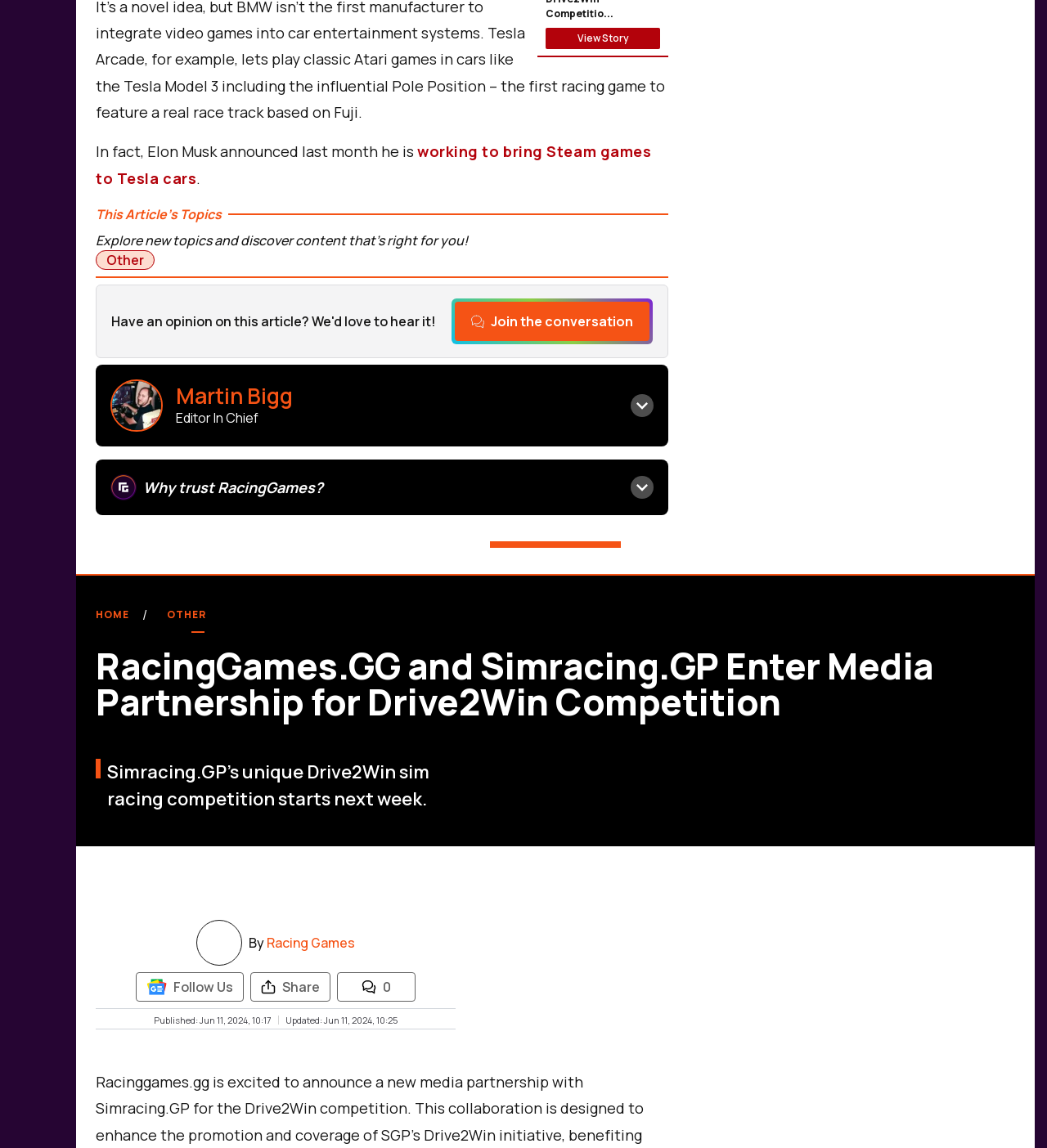Carefully examine the image and provide an in-depth answer to the question: What is the date of publication of the article?

The question can be answered by looking at the element with the text 'Published: Jun 11, 2024, 10:17' which is a StaticText element. This element is showing the publication date and time of the article, and thus the answer is Jun 11, 2024.